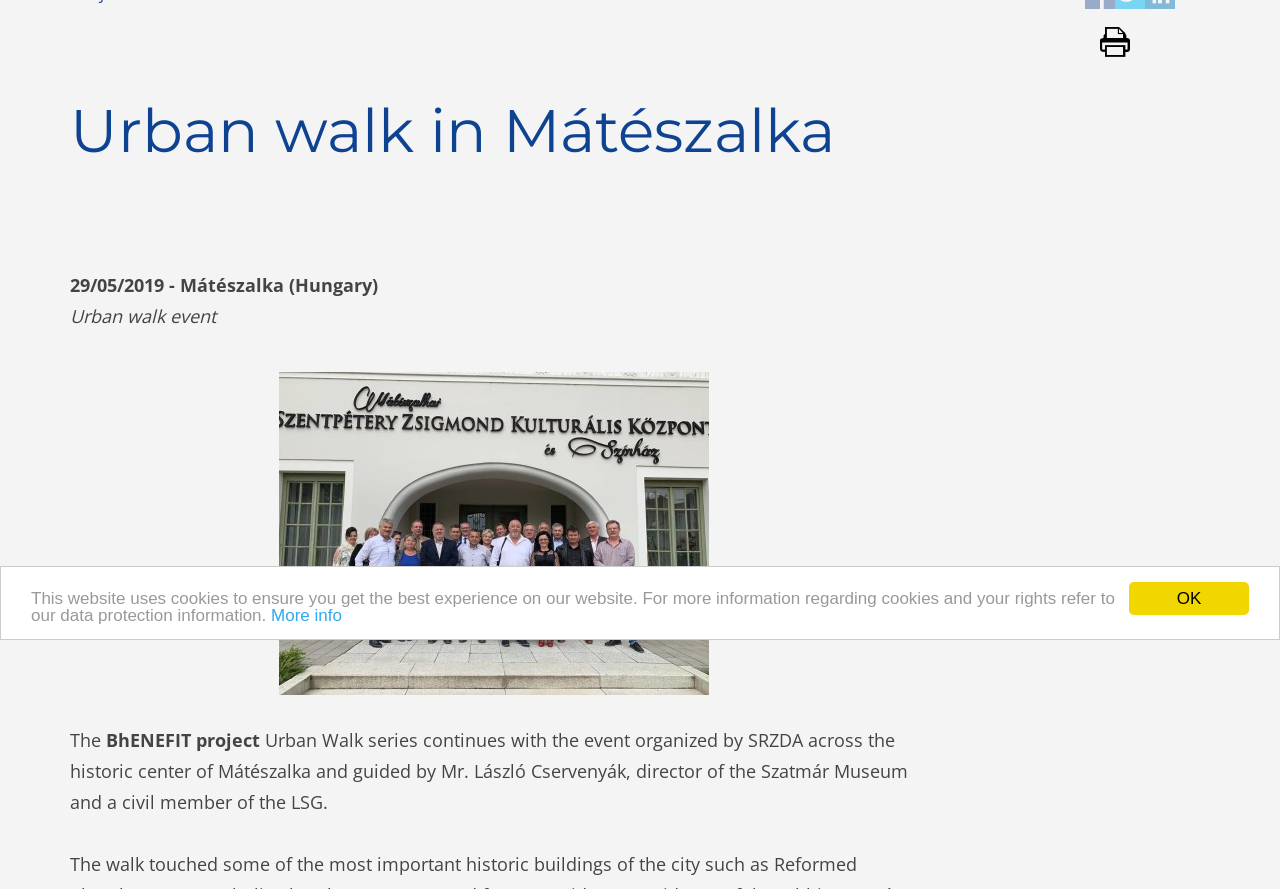Extract the bounding box of the UI element described as: "More info".

[0.212, 0.682, 0.267, 0.703]